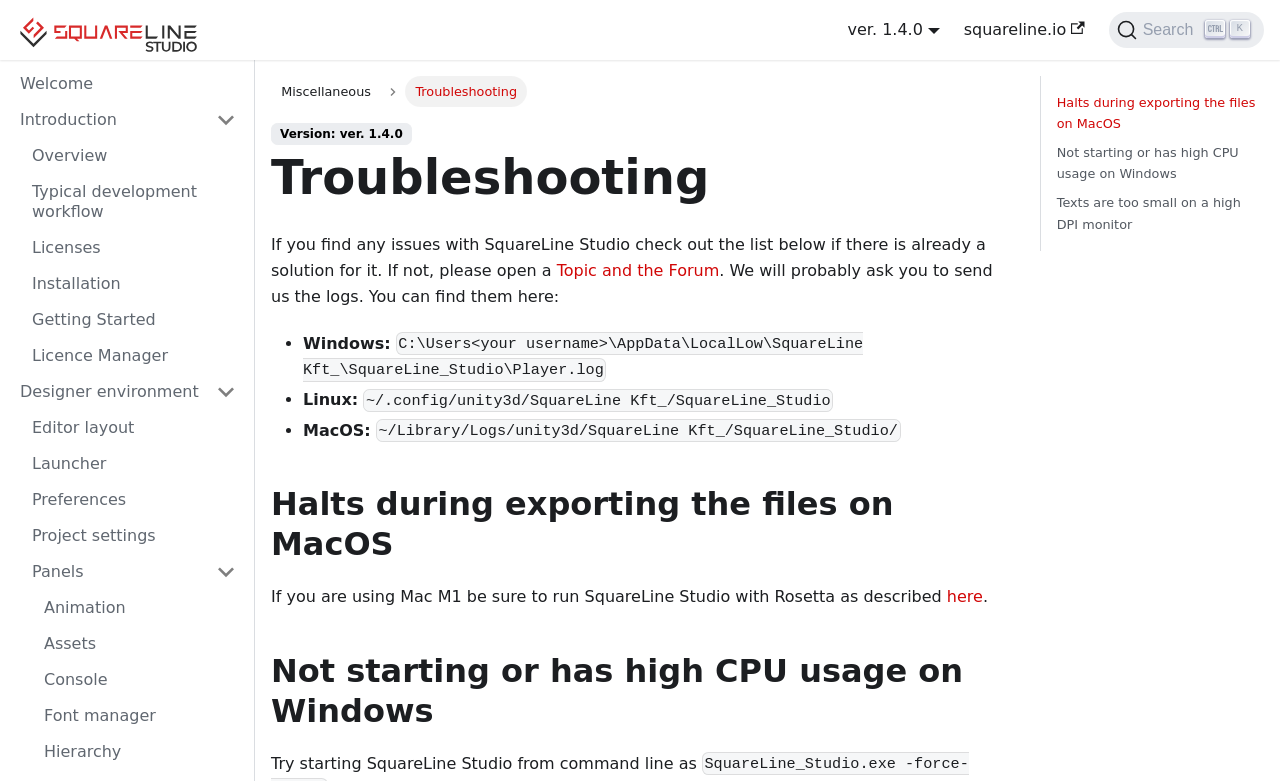Refer to the screenshot and give an in-depth answer to this question: What is the purpose of the 'Search' button?

I inferred the purpose of the 'Search' button by looking at its location and context. It is located in the top navigation bar, next to the SquareLine logo, and has a magnifying glass icon. This suggests that it is a search function, likely for searching the forum or knowledge base.